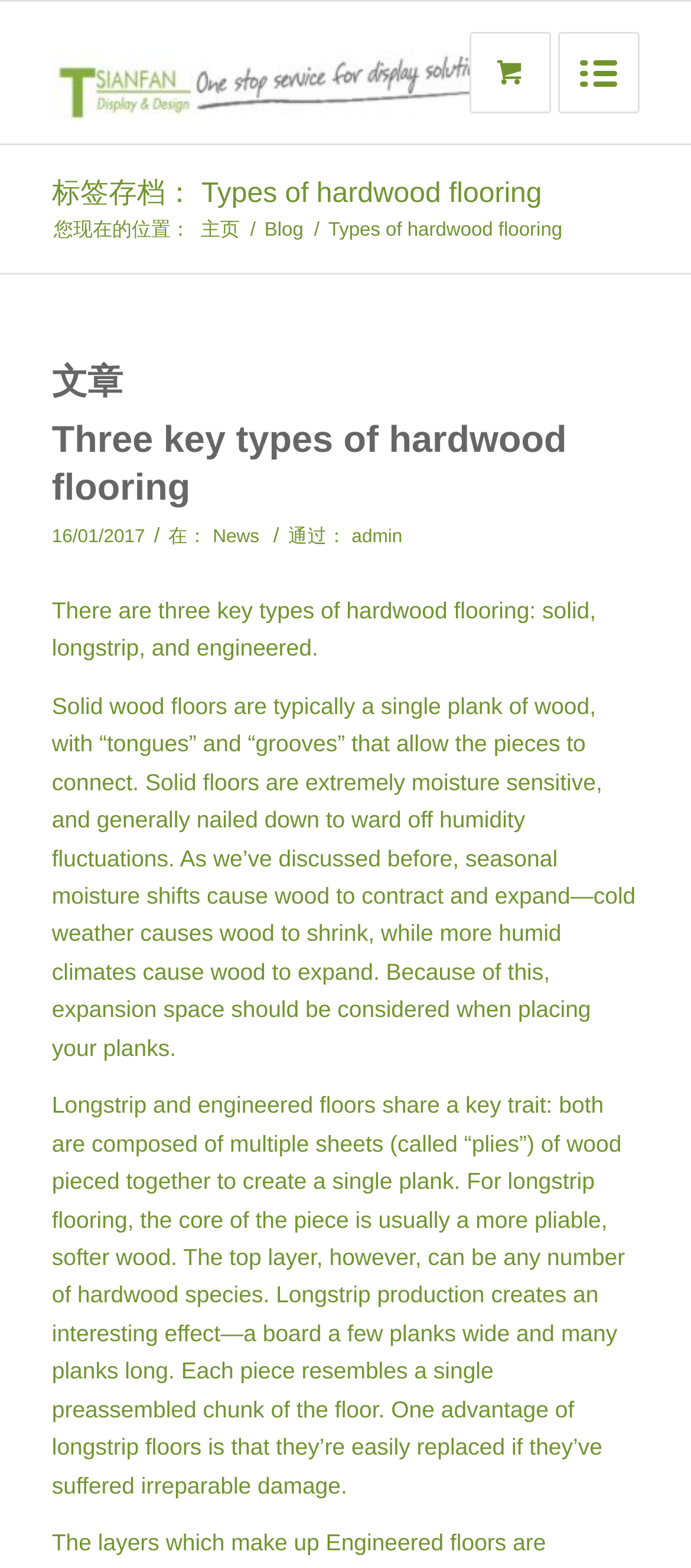Please identify the bounding box coordinates of the element I need to click to follow this instruction: "Click on the link to the admin page".

[0.509, 0.336, 0.582, 0.35]